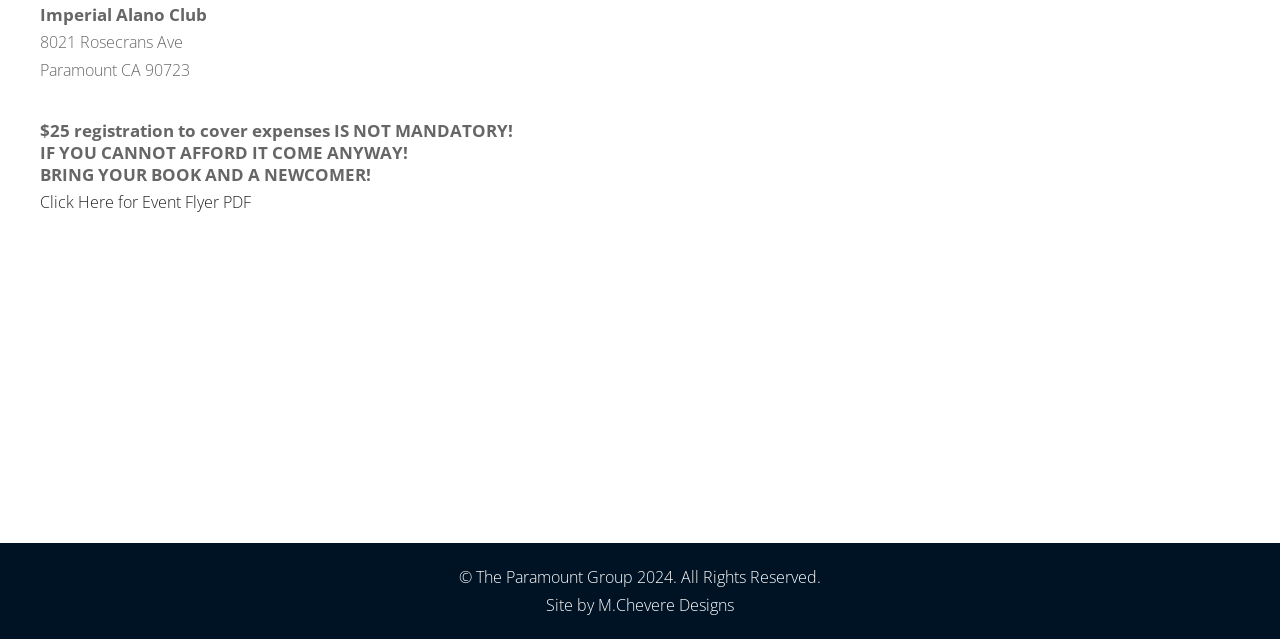Identify the bounding box coordinates for the UI element described as follows: M.Chevere Designs. Use the format (top-left x, top-left y, bottom-right x, bottom-right y) and ensure all values are floating point numbers between 0 and 1.

[0.467, 0.928, 0.573, 0.962]